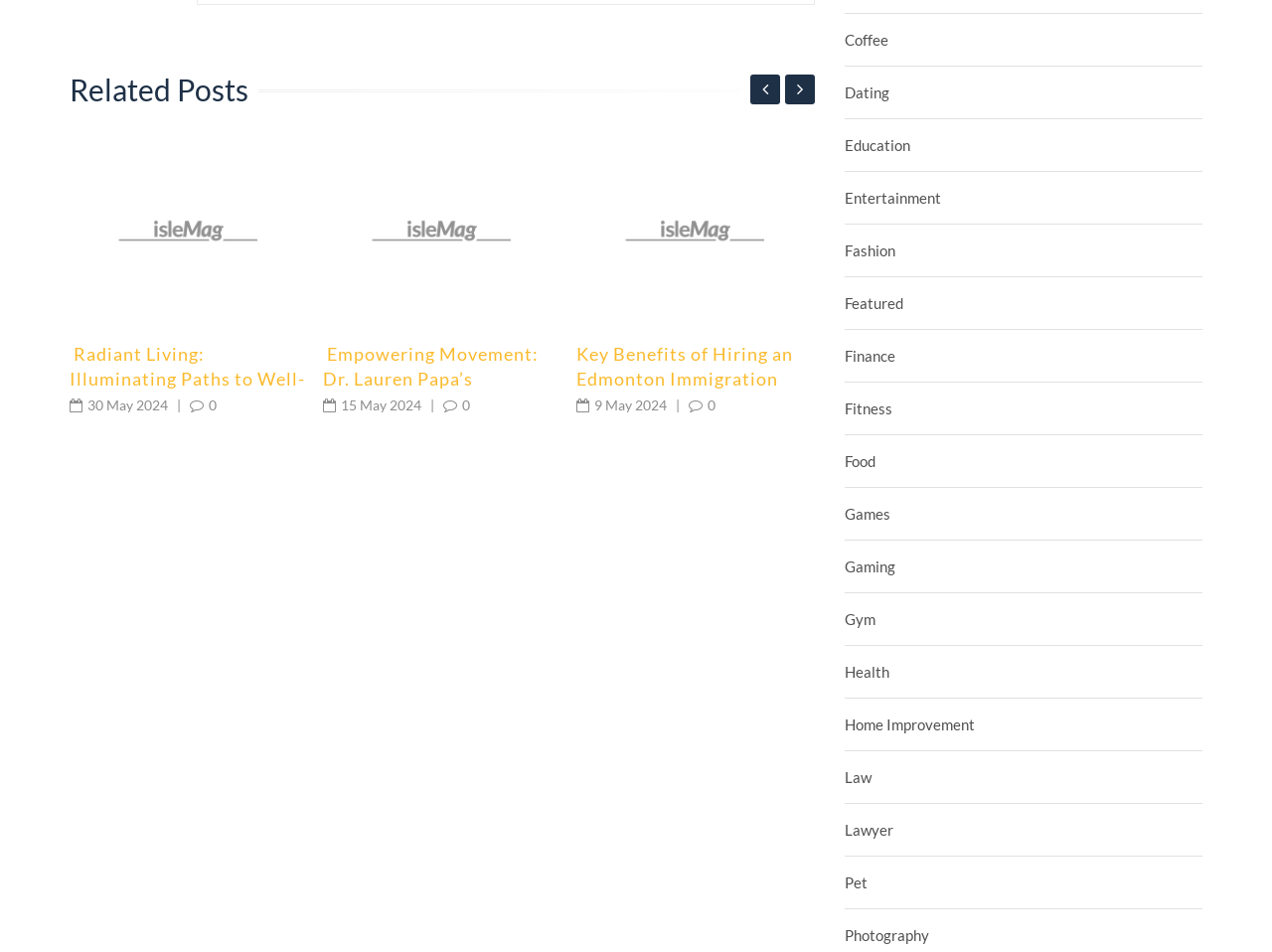Provide the bounding box coordinates of the HTML element described by the text: "Photography".

[0.664, 0.971, 0.73, 0.994]